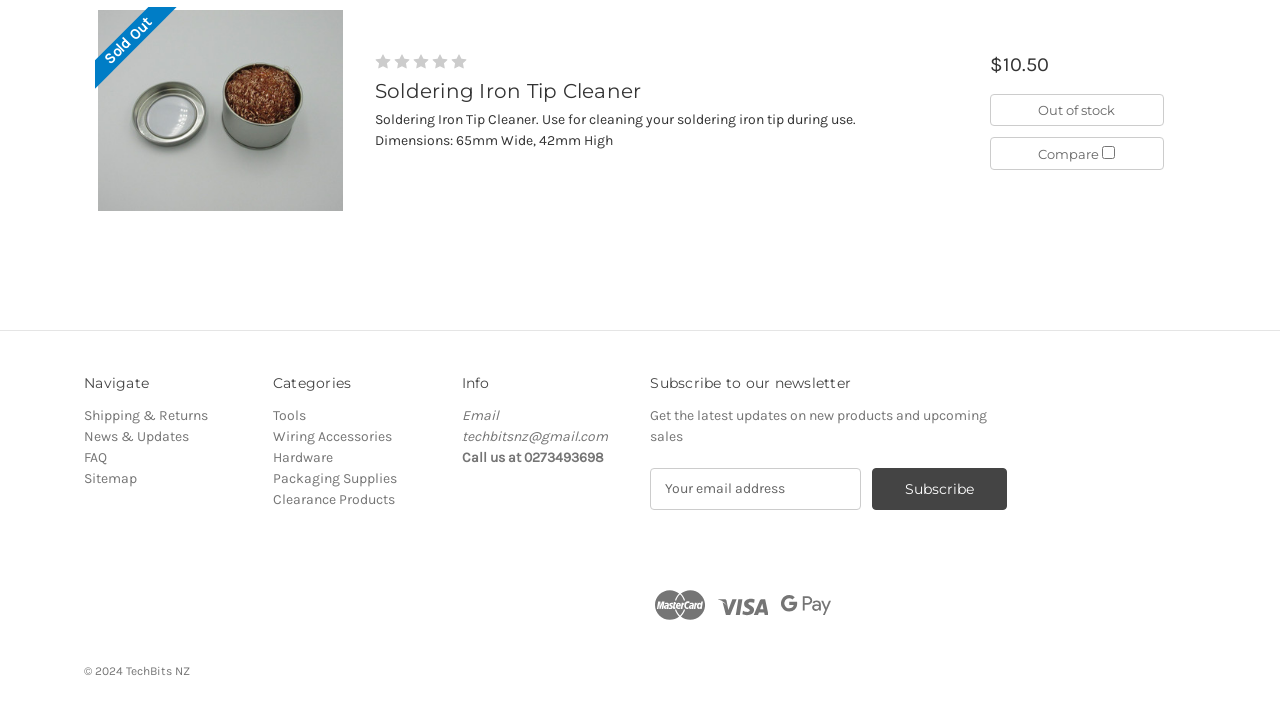Locate the bounding box coordinates of the element you need to click to accomplish the task described by this instruction: "View product details".

[0.077, 0.014, 0.268, 0.292]